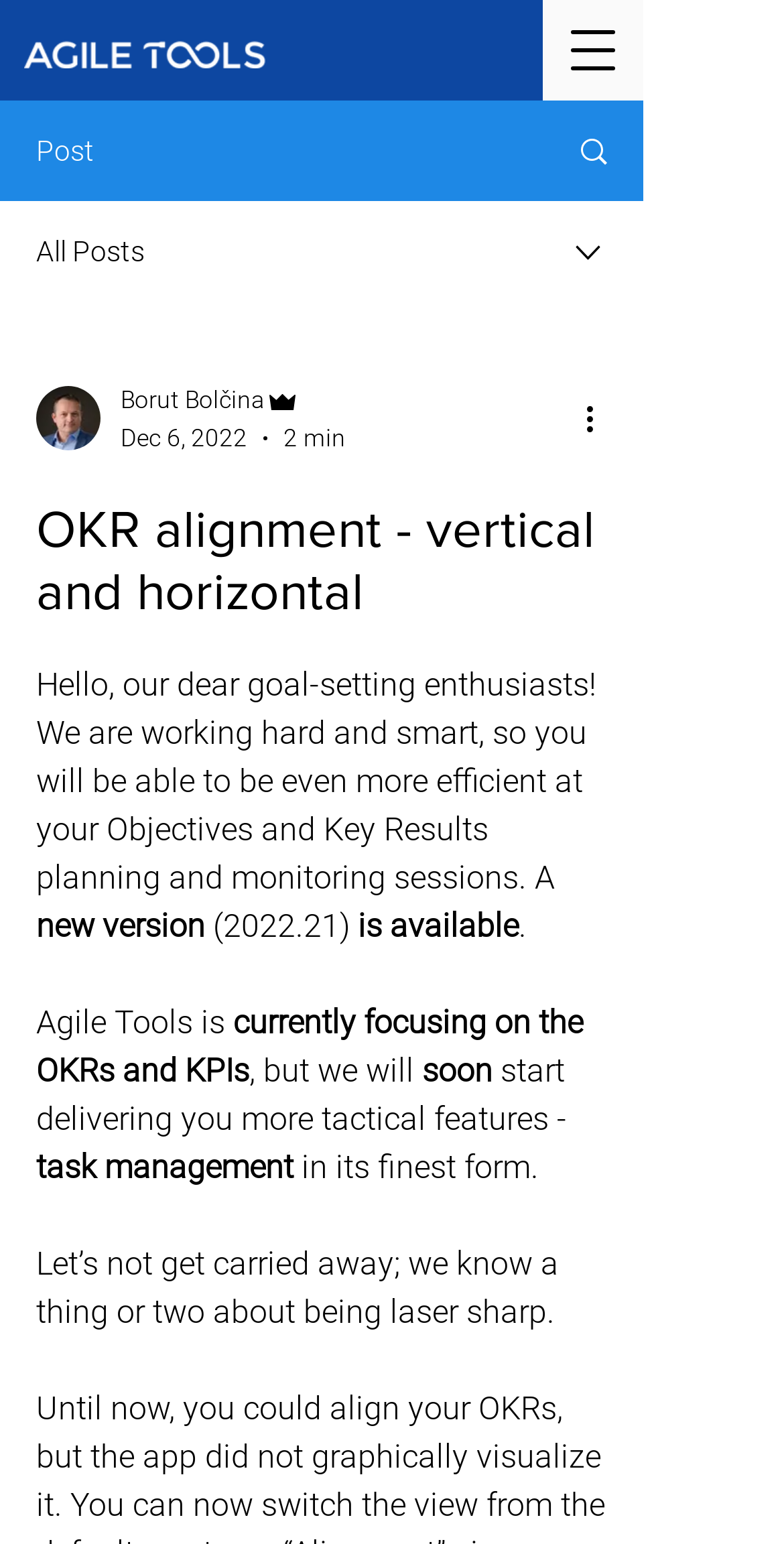What is the date of the latest post?
Based on the image, answer the question with a single word or brief phrase.

Dec 6, 2022